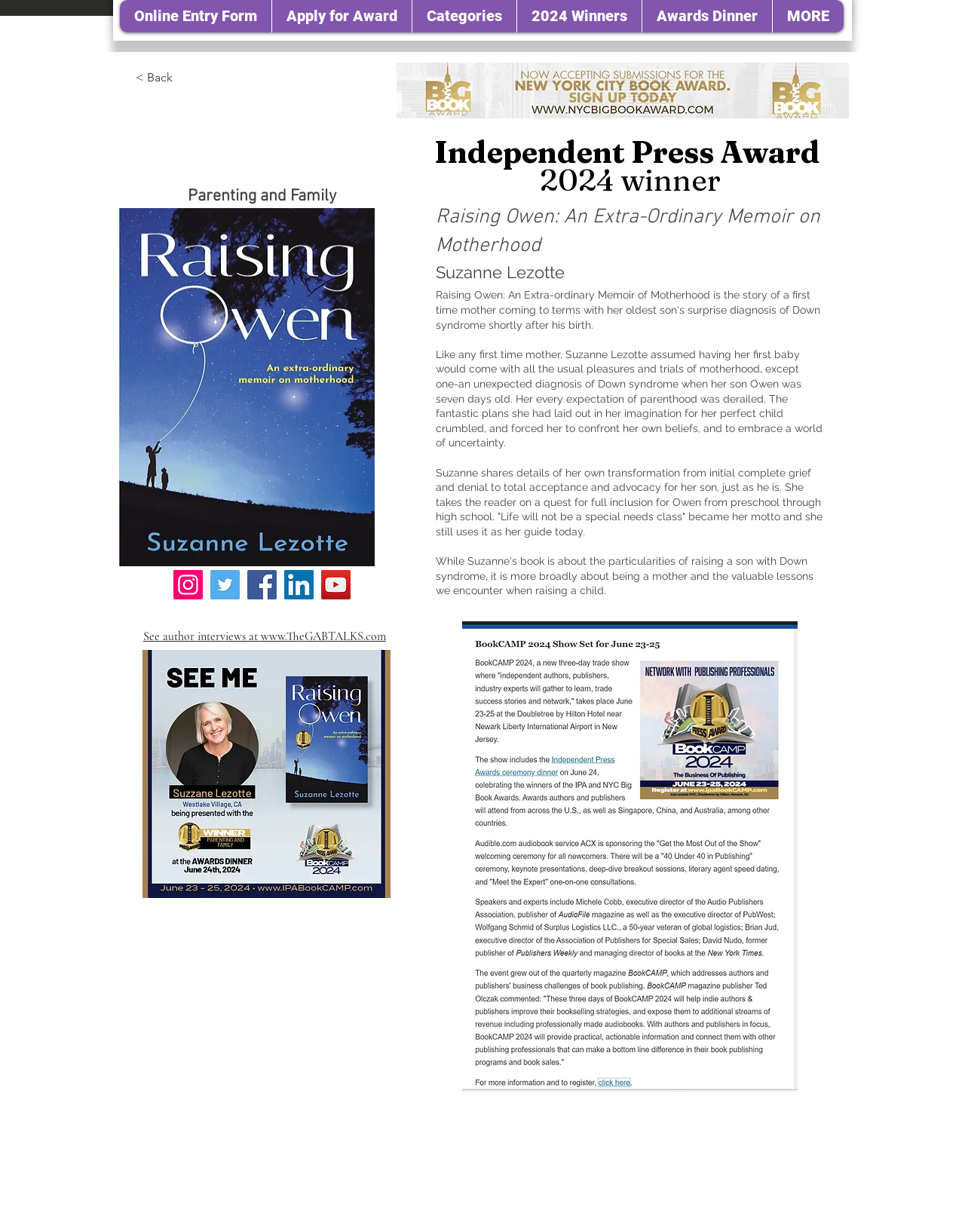Provide a single word or phrase answer to the question: 
What is the category of the book?

Parenting and Family